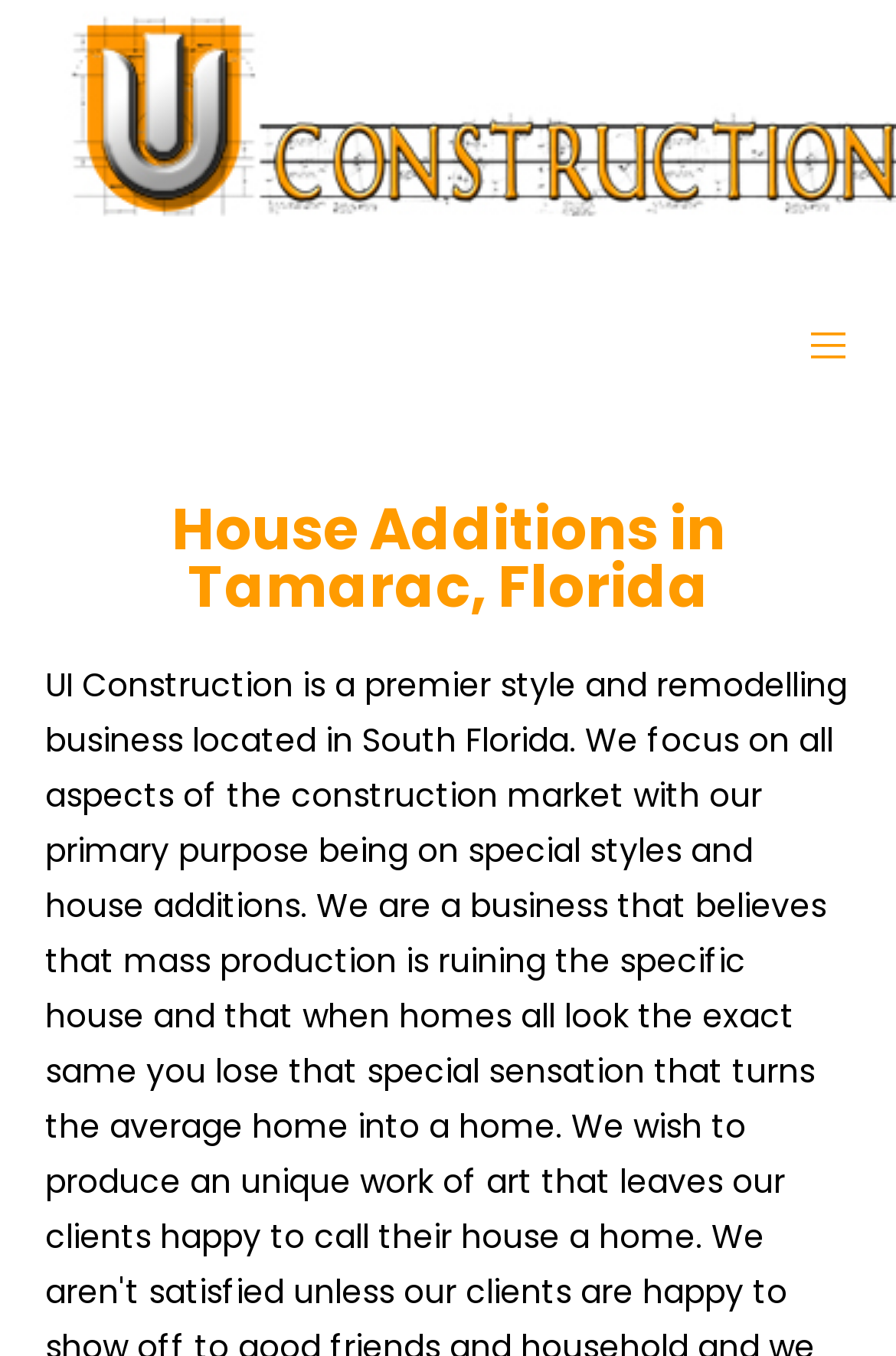Extract the primary header of the webpage and generate its text.

House Additions in Tamarac, Florida